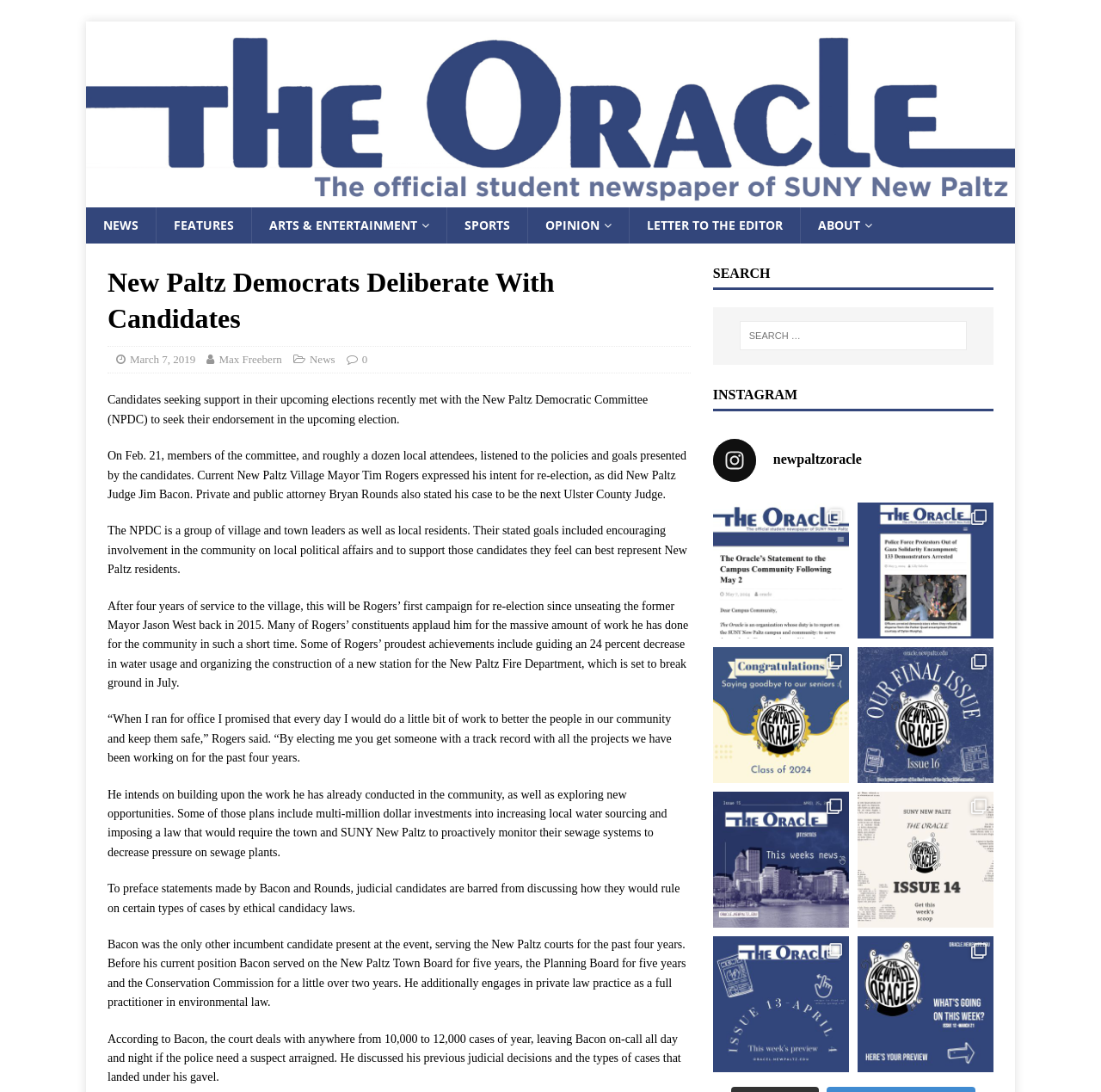Can you find the bounding box coordinates for the element that needs to be clicked to execute this instruction: "Read the full statement about amnesty"? The coordinates should be given as four float numbers between 0 and 1, i.e., [left, top, right, bottom].

[0.647, 0.46, 0.771, 0.584]